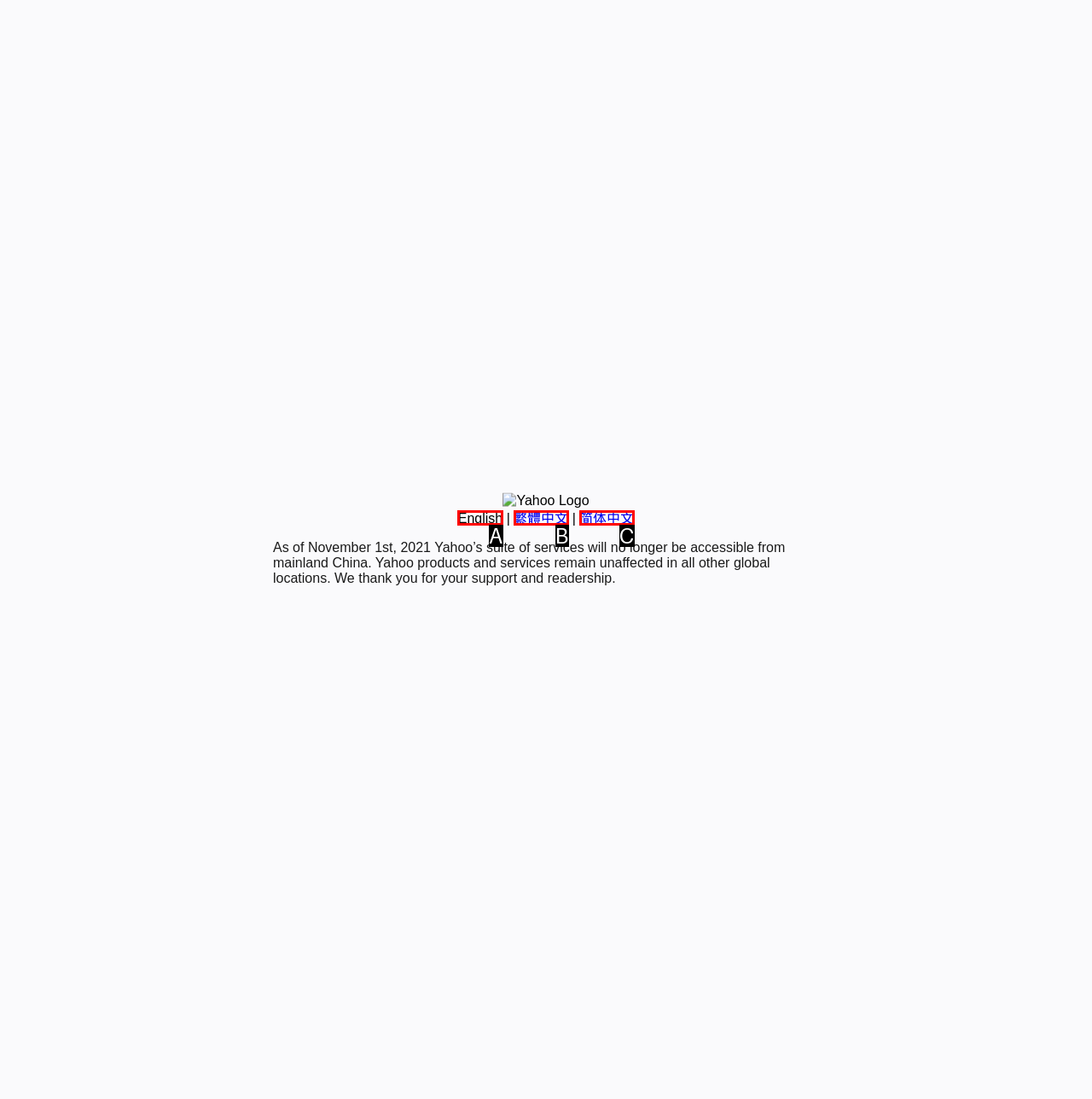Based on the description: 简体中文, select the HTML element that fits best. Provide the letter of the matching option.

C